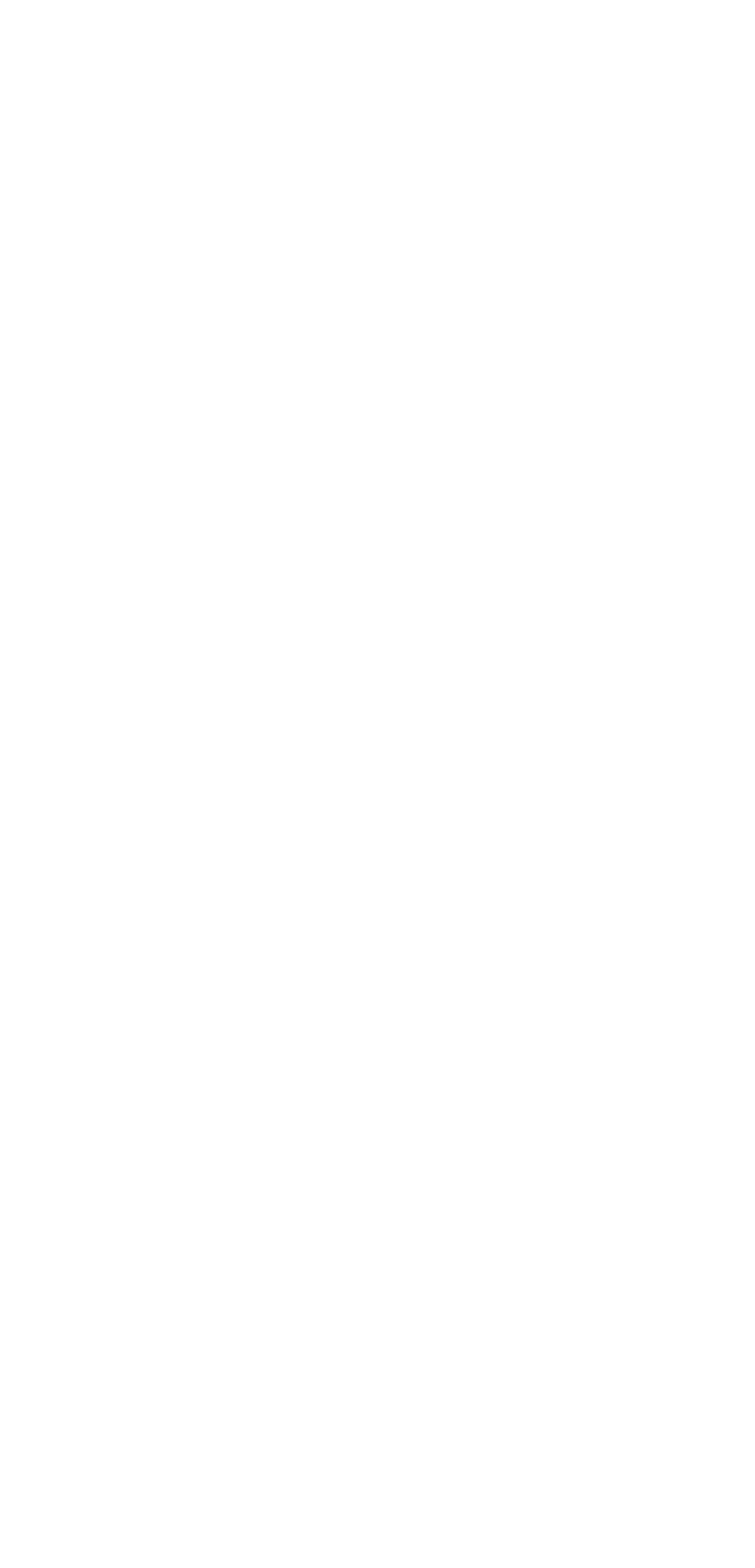Can you provide the bounding box coordinates for the element that should be clicked to implement the instruction: "Follow on LinkedIn"?

[0.228, 0.75, 0.321, 0.809]